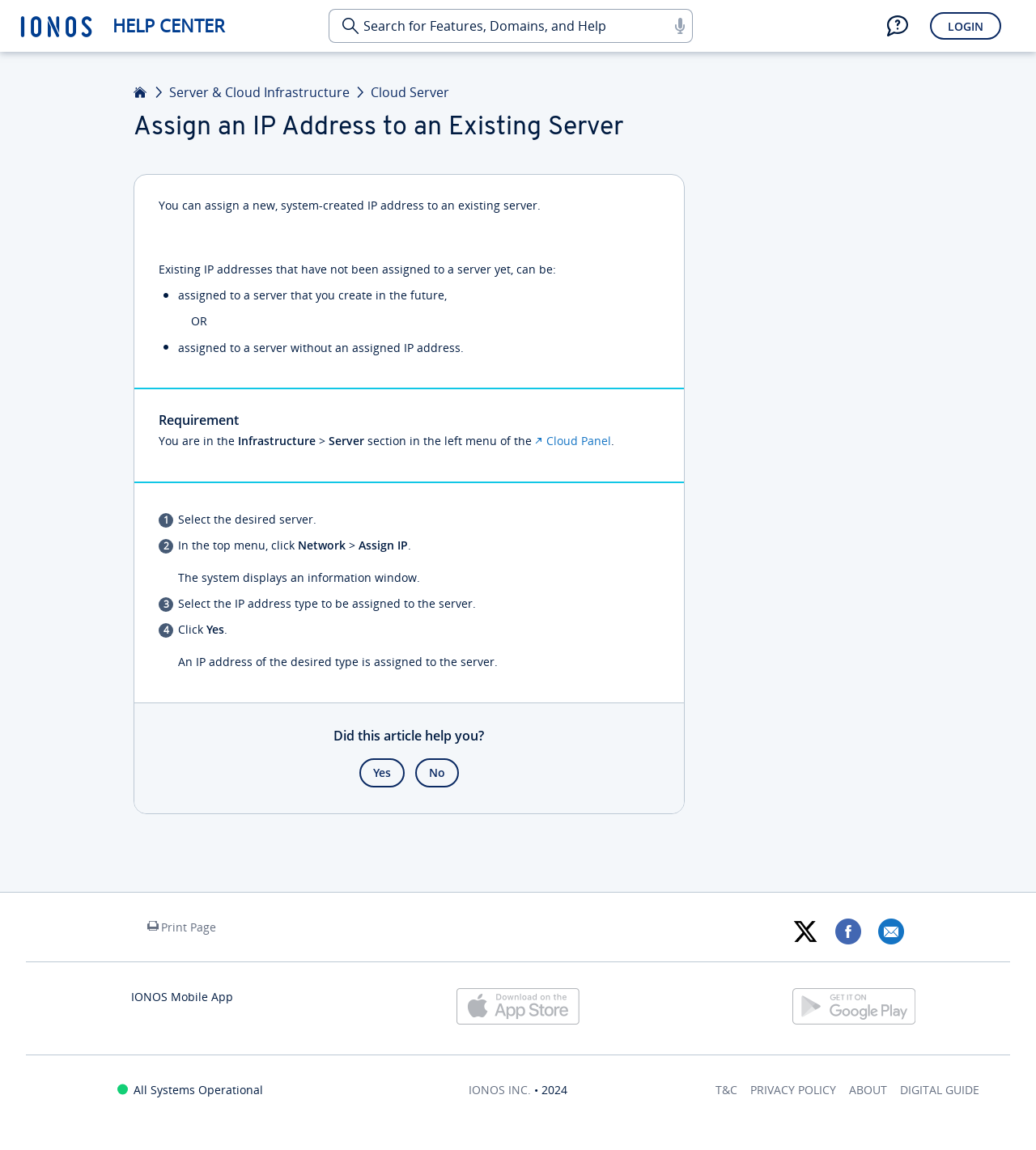Please determine the bounding box coordinates of the clickable area required to carry out the following instruction: "Login to your account". The coordinates must be four float numbers between 0 and 1, represented as [left, top, right, bottom].

[0.898, 0.011, 0.966, 0.034]